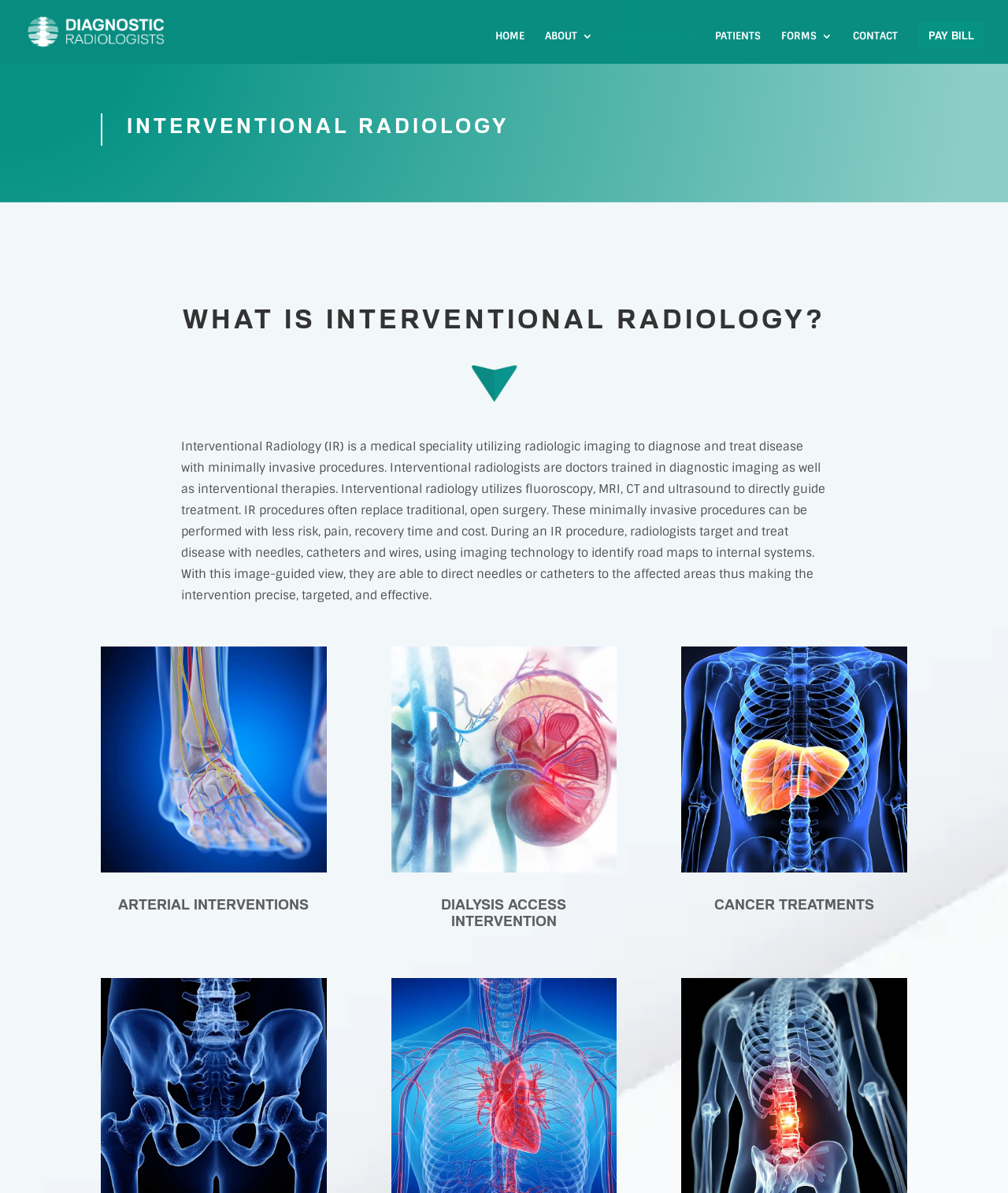Write an elaborate caption that captures the essence of the webpage.

The webpage is about Interventional Radiology Services at Diagnostic Radiologists PC. At the top left, there is a logo image and a link to "Diagnostic Radiologists". On the top right, there is a navigation menu with links to "HOME", "ABOUT", "PROCEDURES", "PATIENTS", "FORMS", "CONTACT", and "PAY BILL". 

Below the navigation menu, there is a large heading "INTERVENTIONAL RADIOLOGY" followed by a subheading "WHAT IS INTERVENTIONAL RADIOLOGY?". To the right of the subheading, there is an image of an interventional radiology icon with a teal down arrow. 

Below the image, there is a block of text that explains what interventional radiology is, its benefits, and how it works. The text is divided into paragraphs and describes the medical specialty, its procedures, and the advantages of minimally invasive treatments.

Further down, there are three headings: "ARTERIAL INTERVENTIONS", "DIALYSIS ACCESS INTERVENTION", and "CANCER TREATMENTS", which are likely categories of interventional radiology services offered by the Diagnostic Radiologists PC.